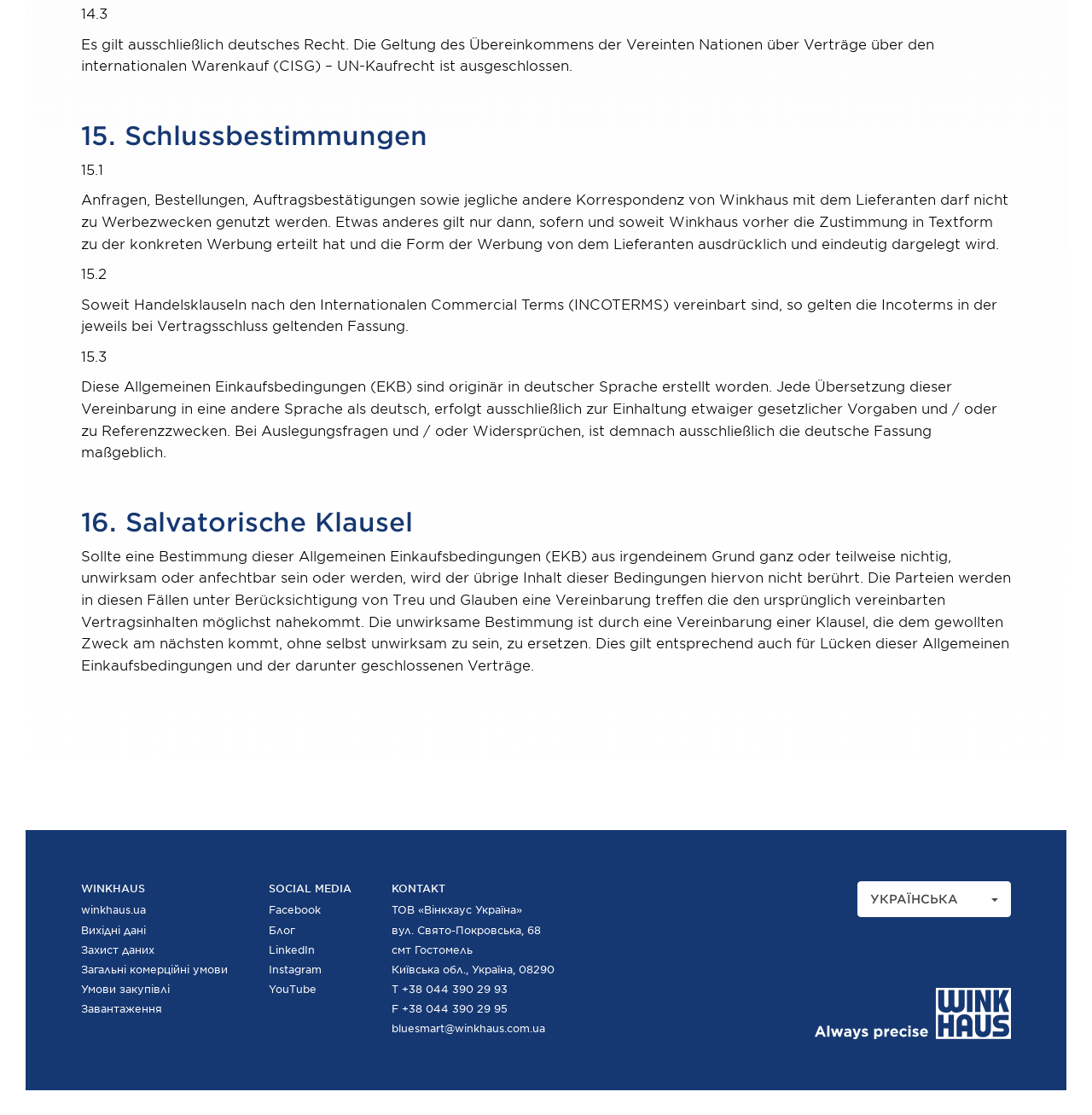What is the location of the company Winkhaus Ukraine?
Look at the image and answer with only one word or phrase.

Gostomel, Kiev region